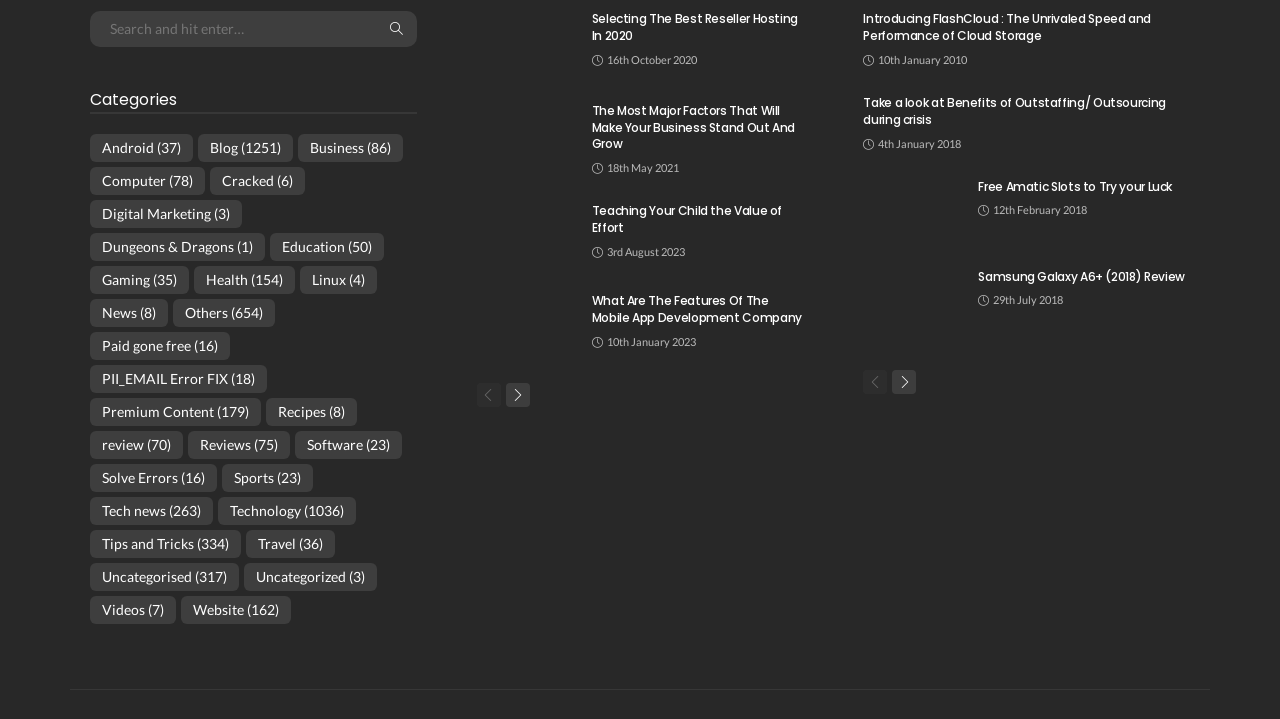How many items are in the 'Uncategorised' category?
Using the details from the image, give an elaborate explanation to answer the question.

I looked at the list of categories and their corresponding item counts. The 'Uncategorised' category has 317 items.